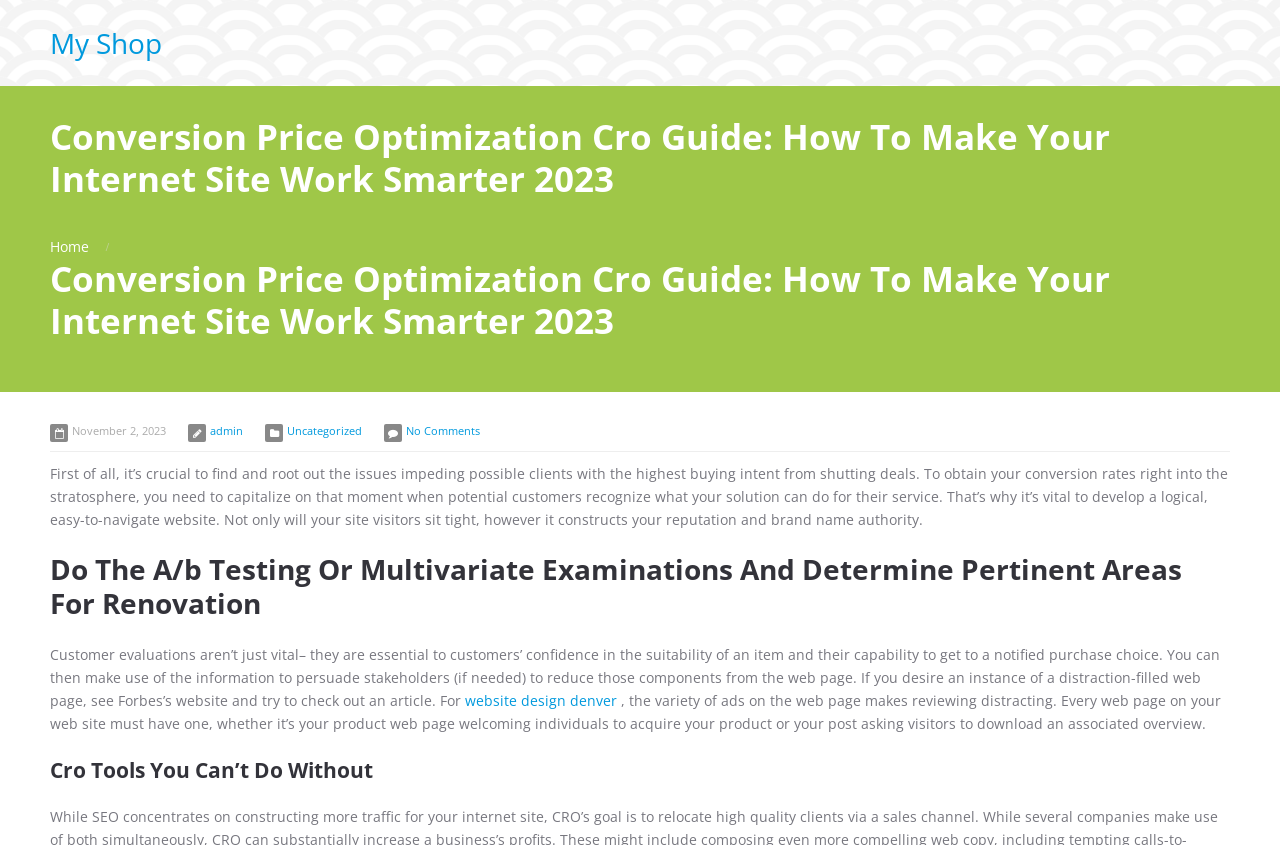Bounding box coordinates should be in the format (top-left x, top-left y, bottom-right x, bottom-right y) and all values should be floating point numbers between 0 and 1. Determine the bounding box coordinate for the UI element described as: admin

[0.164, 0.501, 0.19, 0.519]